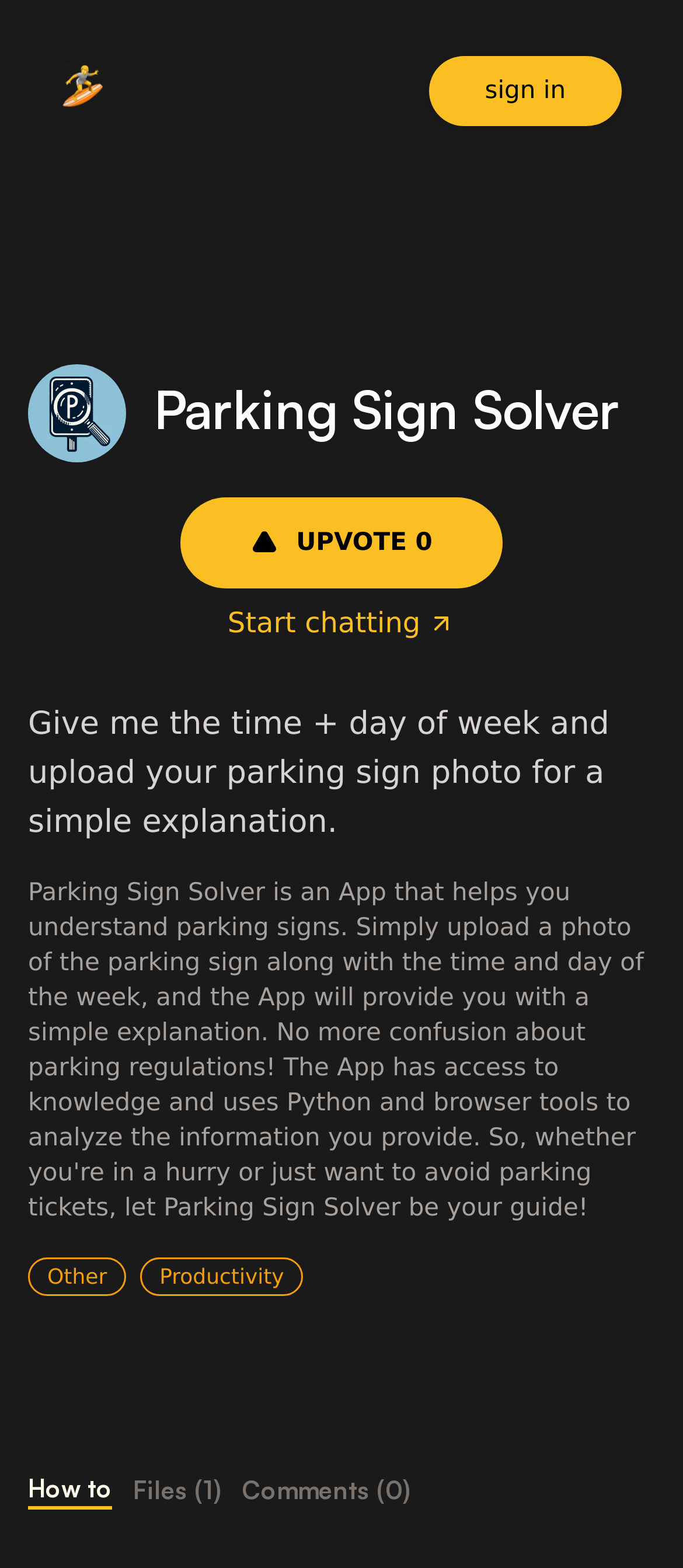Determine the bounding box coordinates of the region that needs to be clicked to achieve the task: "Start chatting".

[0.333, 0.384, 0.667, 0.411]